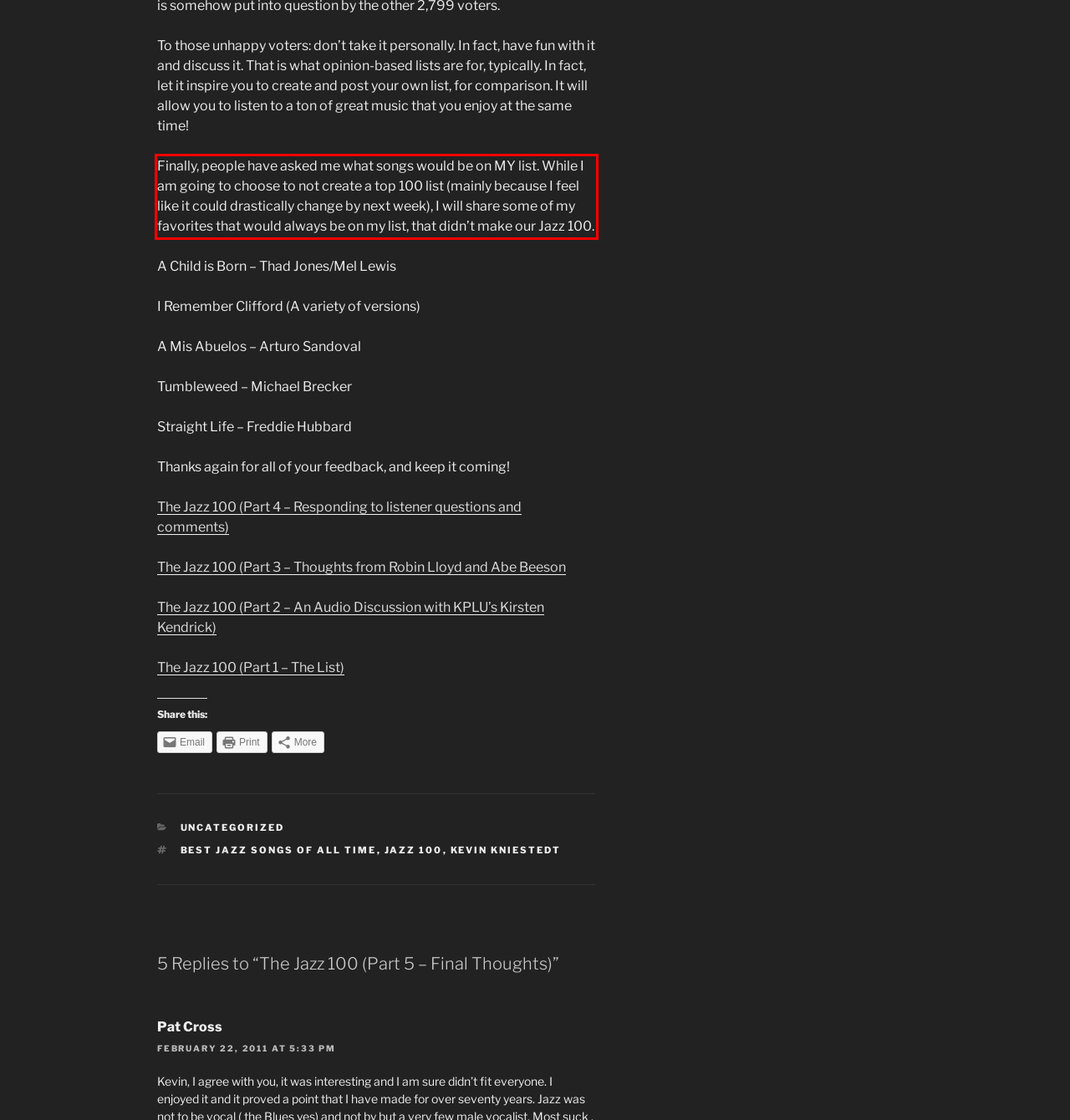Identify and extract the text within the red rectangle in the screenshot of the webpage.

Finally, people have asked me what songs would be on MY list. While I am going to choose to not create a top 100 list (mainly because I feel like it could drastically change by next week), I will share some of my favorites that would always be on my list, that didn’t make our Jazz 100.